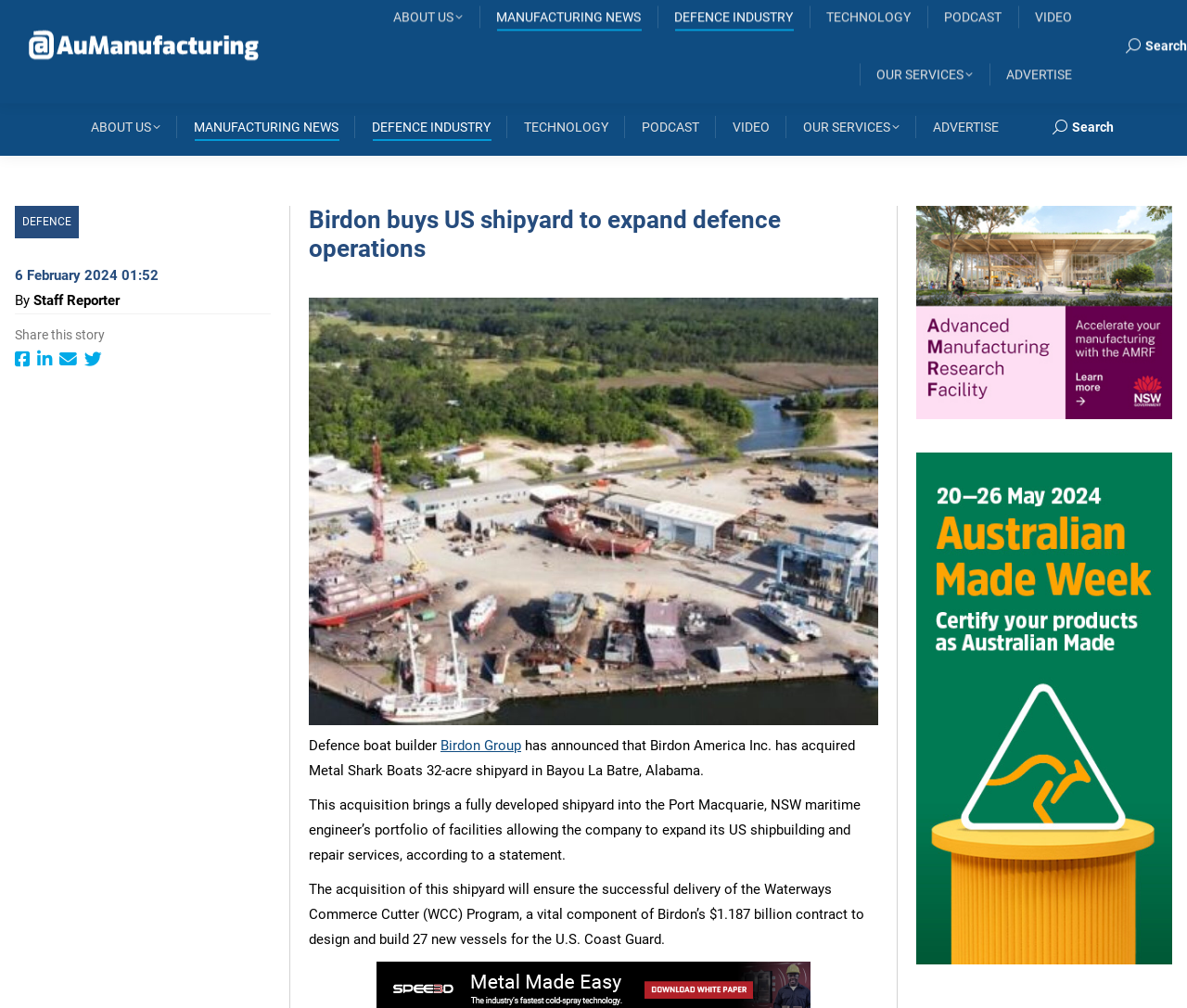Predict the bounding box of the UI element based on this description: "parent_node: Share this story".

[0.031, 0.345, 0.047, 0.37]